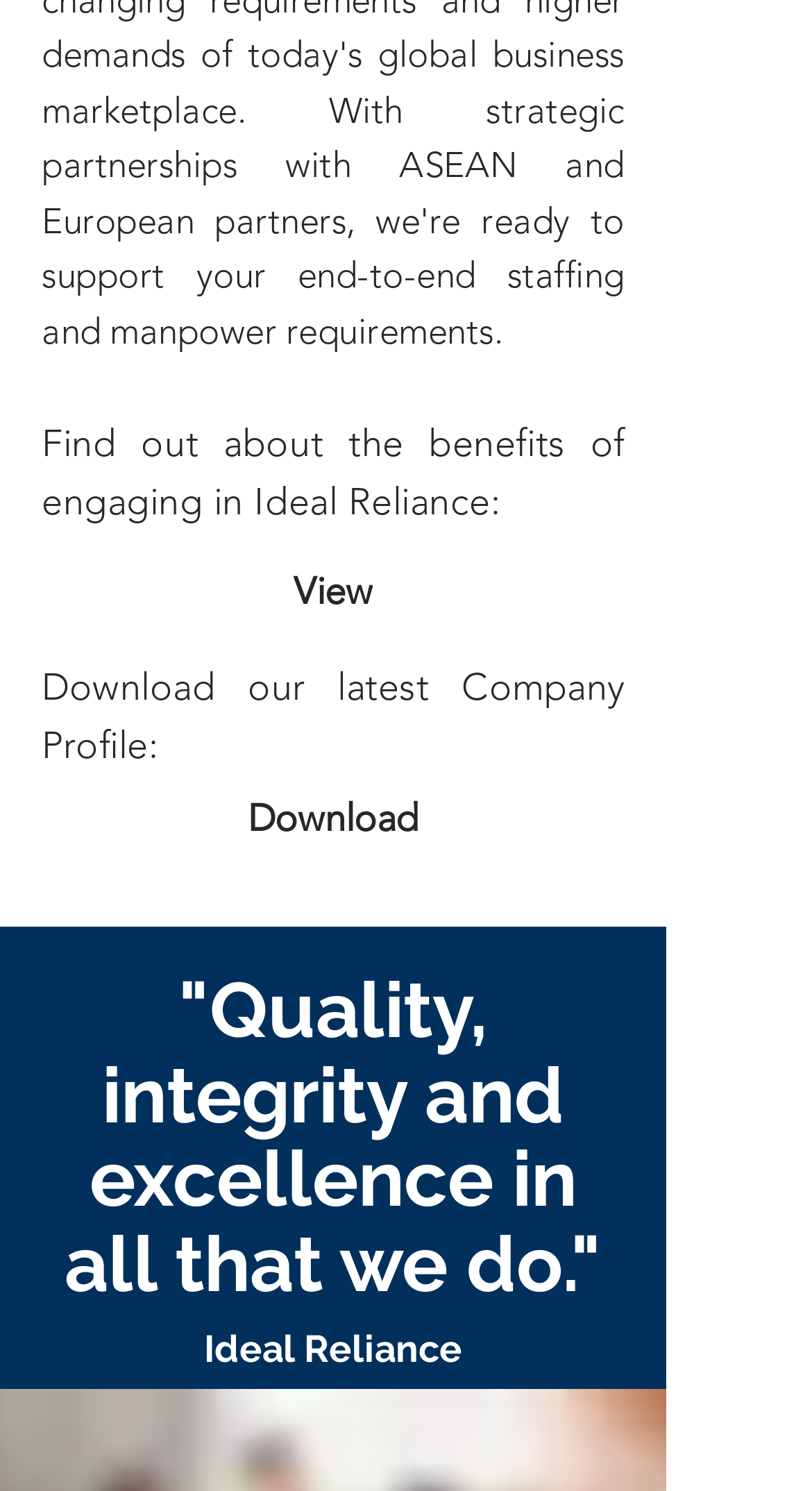Determine the bounding box coordinates (top-left x, top-left y, bottom-right x, bottom-right y) of the UI element described in the following text: Download

[0.256, 0.52, 0.564, 0.578]